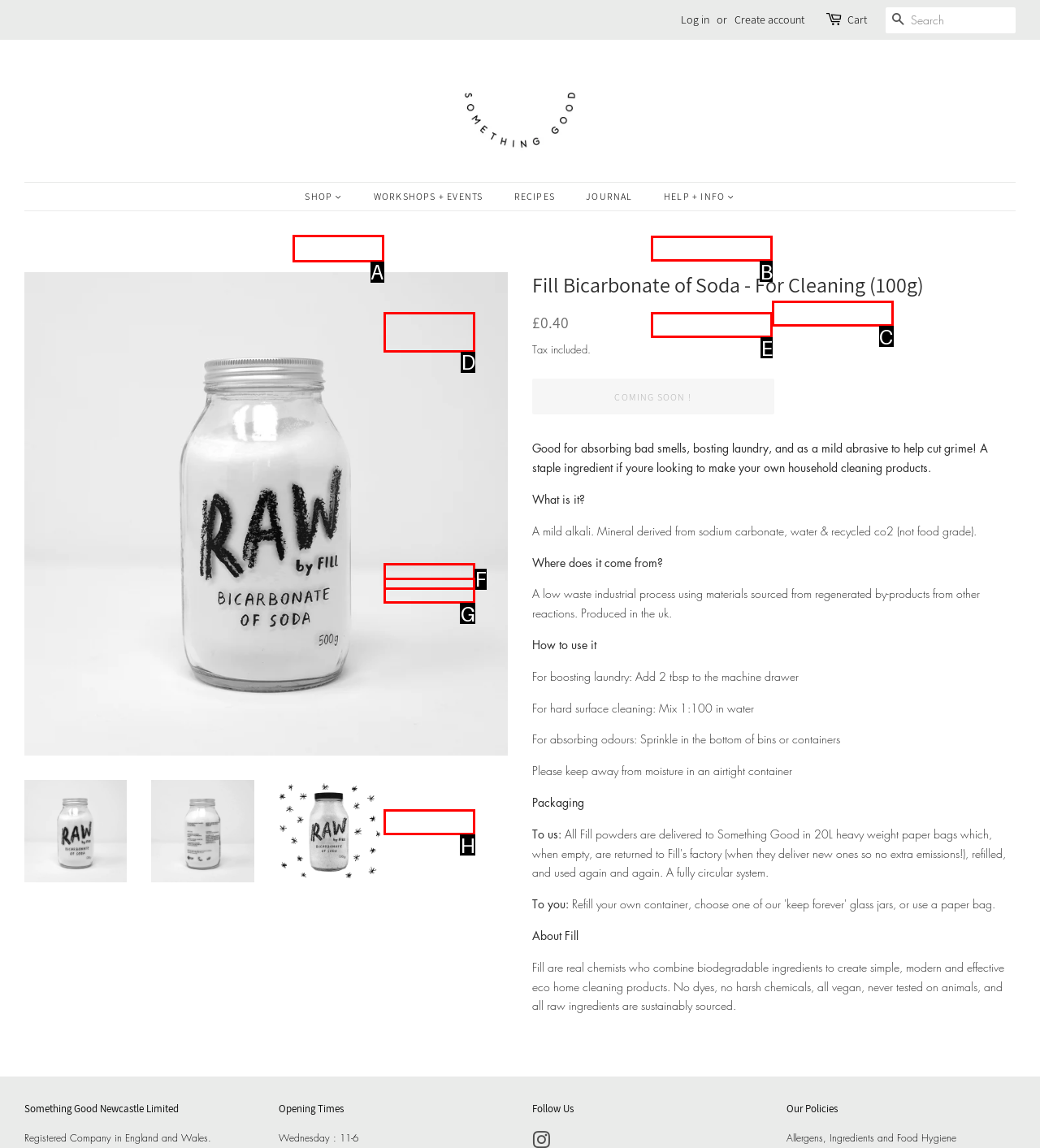Figure out which option to click to perform the following task: go to household category
Provide the letter of the correct option in your response.

A